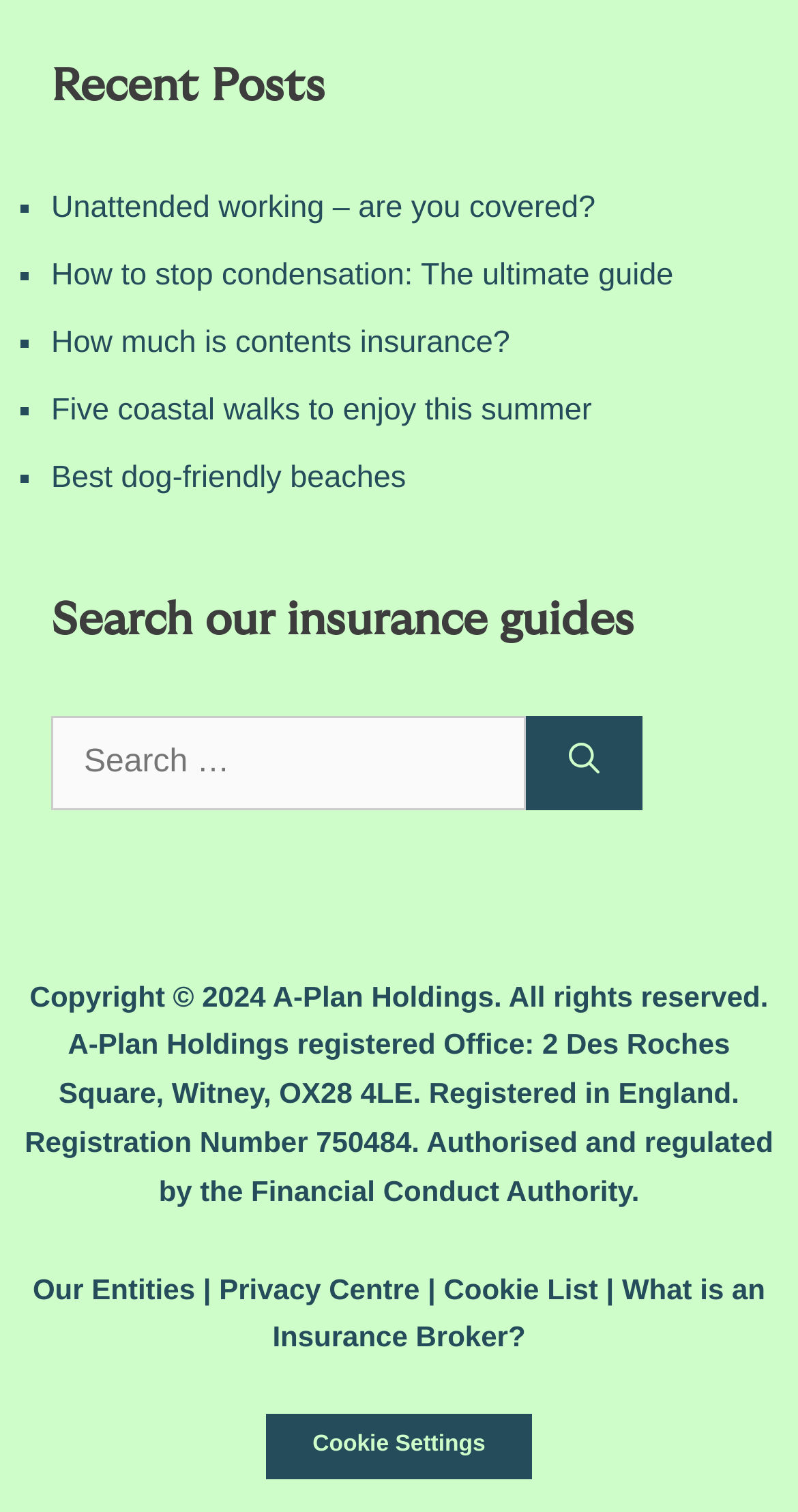Locate the bounding box coordinates of the element I should click to achieve the following instruction: "Learn about contents insurance".

[0.064, 0.215, 0.639, 0.238]